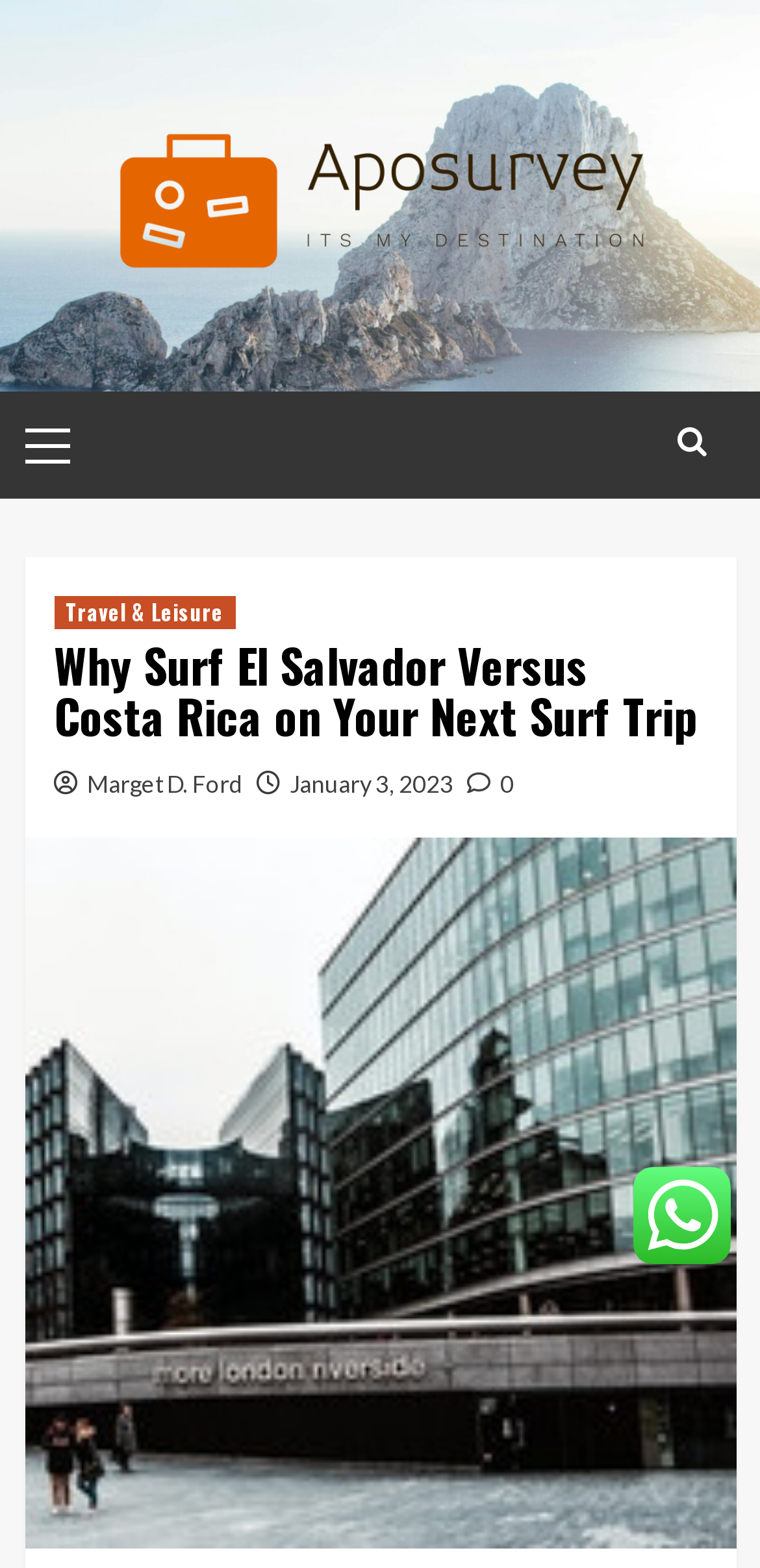Given the webpage screenshot and the description, determine the bounding box coordinates (top-left x, top-left y, bottom-right x, bottom-right y) that define the location of the UI element matching this description: Marget D. Ford

[0.114, 0.491, 0.319, 0.509]